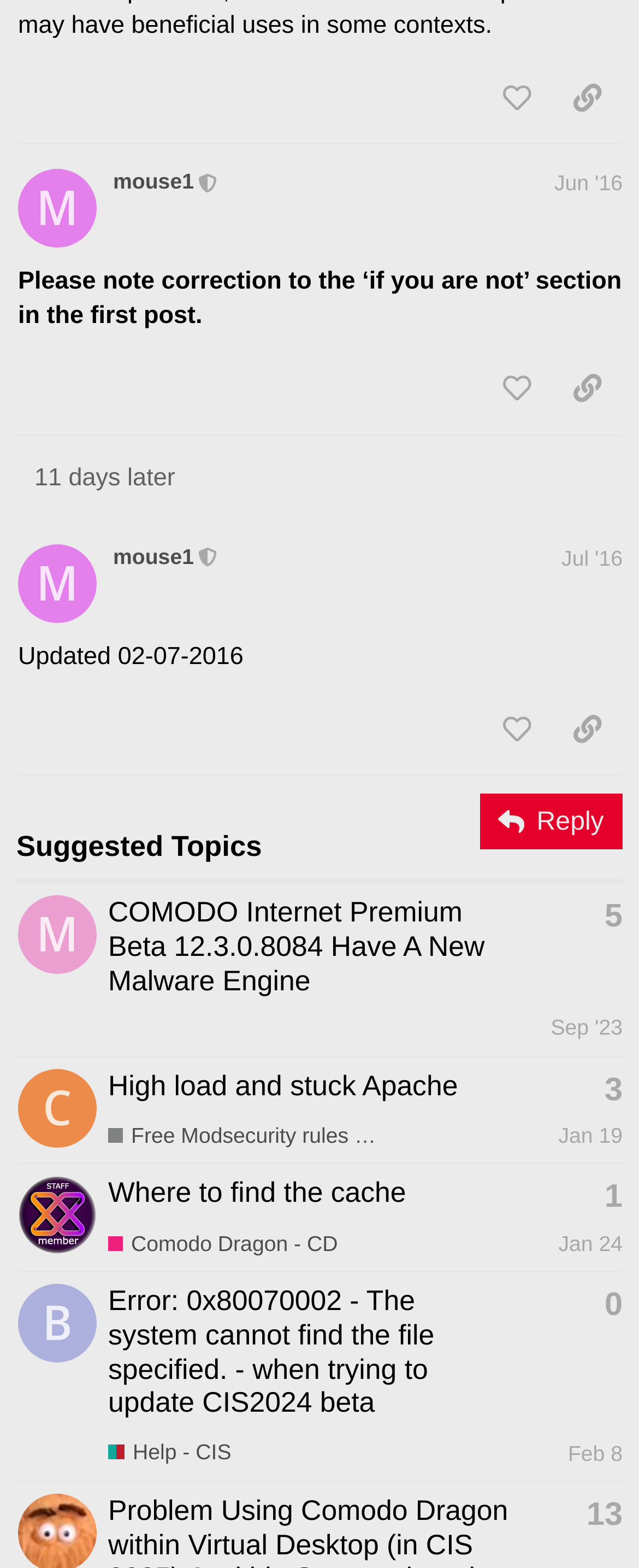Determine the bounding box coordinates for the area that should be clicked to carry out the following instruction: "Share a link to this post".

[0.864, 0.043, 0.974, 0.083]